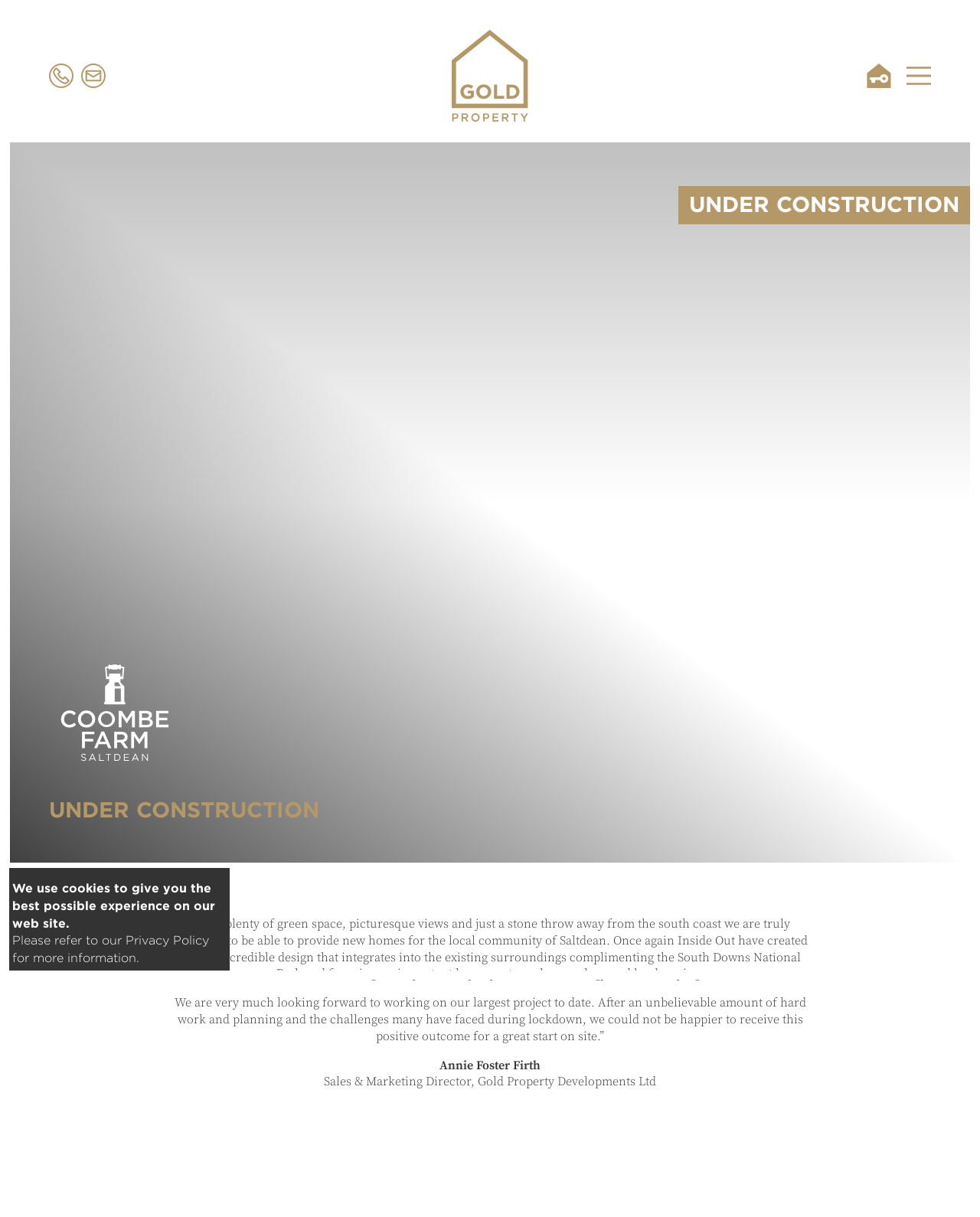Write a detailed summary of the webpage, including text, images, and layout.

The webpage is about Coombe Farm, a residential development comprising 72 homes, located at the foot of the South Downs National Park. 

At the top left corner, there is a "SKIP TO MAIN CONTENT" link. Next to it, there is a "(home page)" link with an accompanying image. On the top right corner, there are three links: "Telephone", "Email", and "Your Gold Home", each with an associated image. 

A "Menu" button is located at the top right corner, which expands to a navigation menu when clicked. 

Below the top navigation bar, a prominent "UNDER CONSTRUCTION" heading is displayed, accompanied by multiple instances of the same image "coombefarm_bw". 

The main content of the webpage is a quote from Annie Foster Firth, Sales & Marketing Director at Gold Property Developments Ltd, discussing the development of Coombe Farm and its integration with the surrounding environment. 

At the bottom of the page, there is a "BACK TO TOP" link, followed by a notice about the use of cookies on the website, with a link to the "Privacy Policy" for more information.